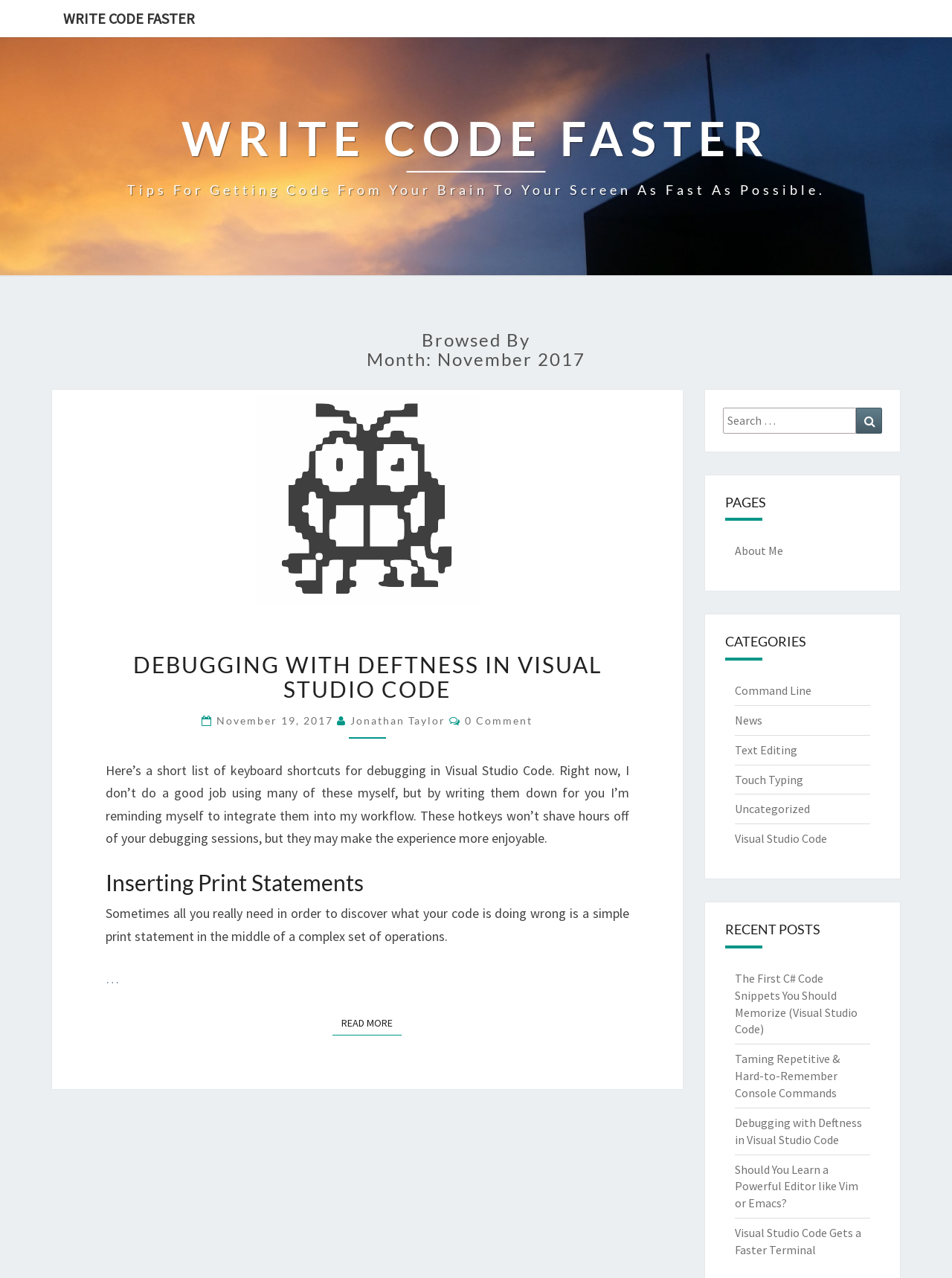Please provide a short answer using a single word or phrase for the question:
What categories are available on the webpage?

Command Line, News, Text Editing, etc.